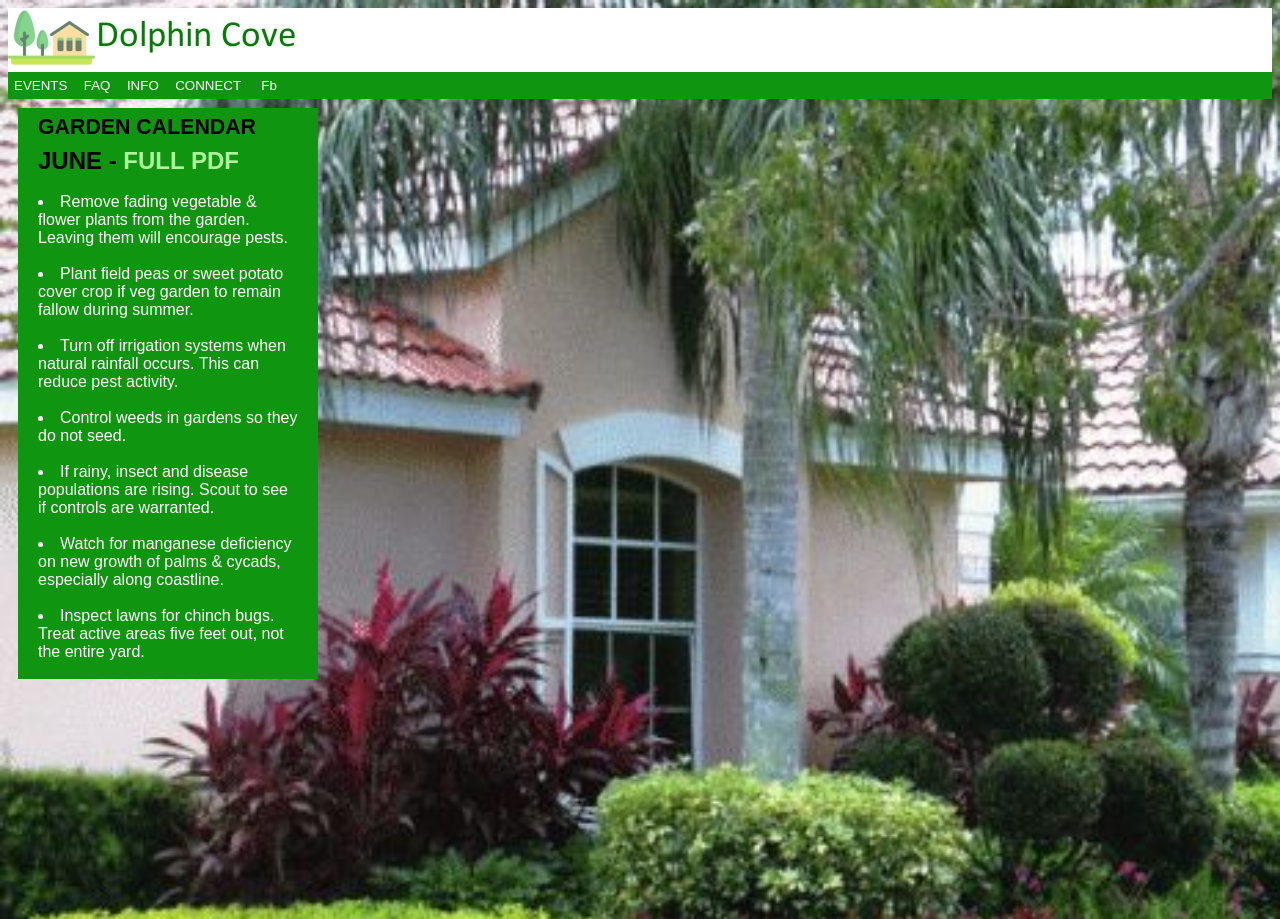What should be done with fading vegetable and flower plants?
Please answer the question with a single word or phrase, referencing the image.

Remove them